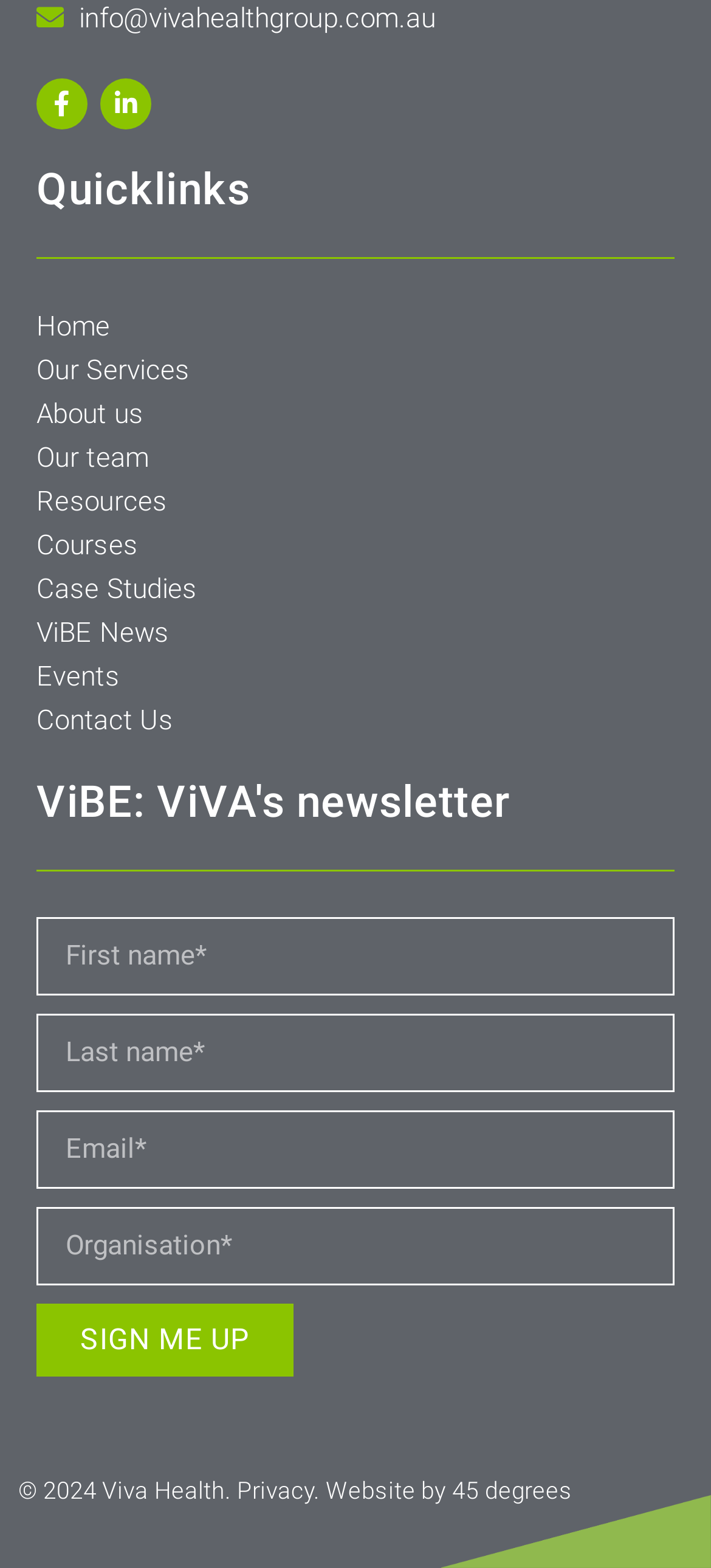Use one word or a short phrase to answer the question provided: 
What is the name of the company that developed the website?

45 degrees